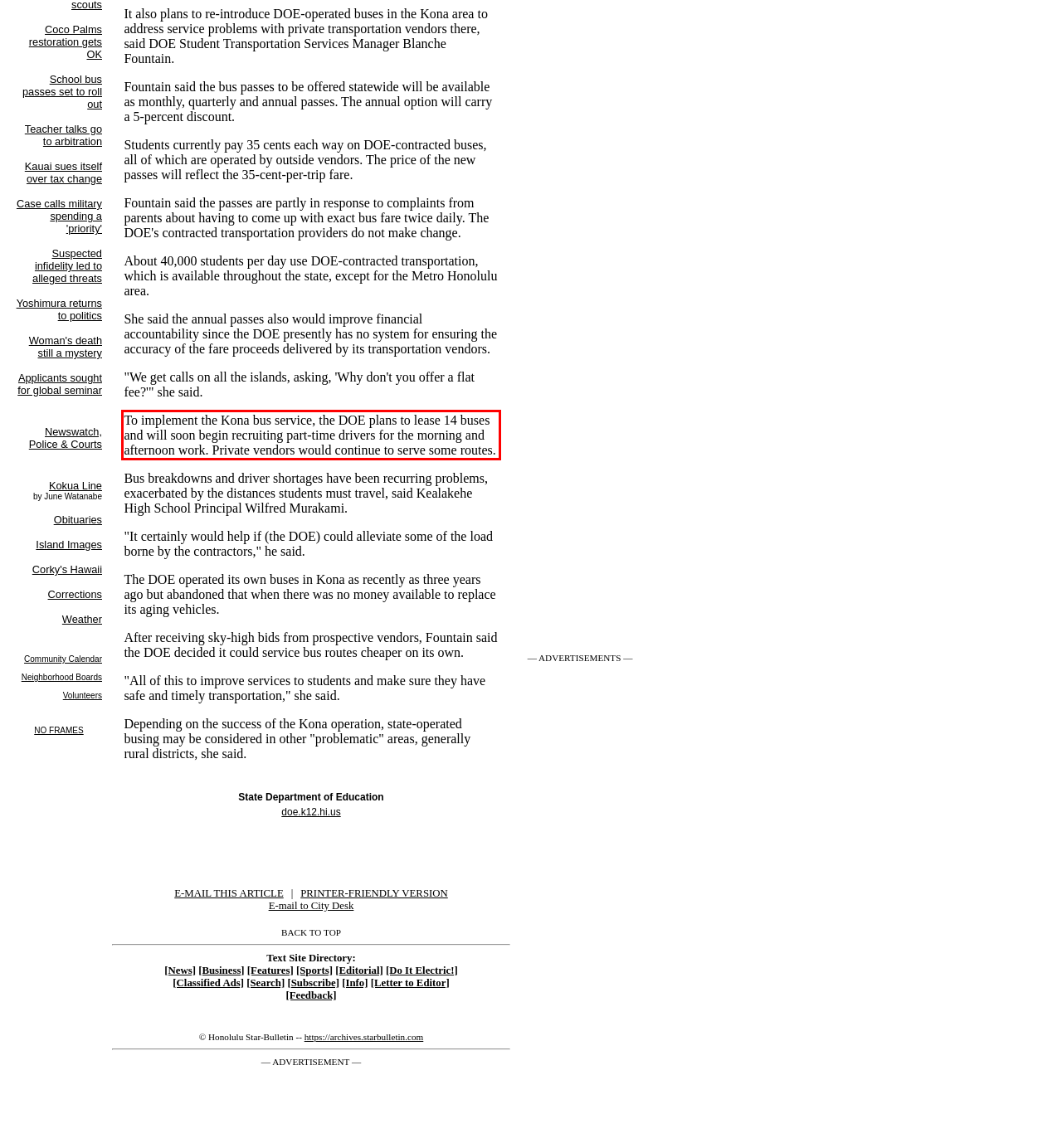Identify and transcribe the text content enclosed by the red bounding box in the given screenshot.

To implement the Kona bus service, the DOE plans to lease 14 buses and will soon begin recruiting part-time drivers for the morning and afternoon work. Private vendors would continue to serve some routes.